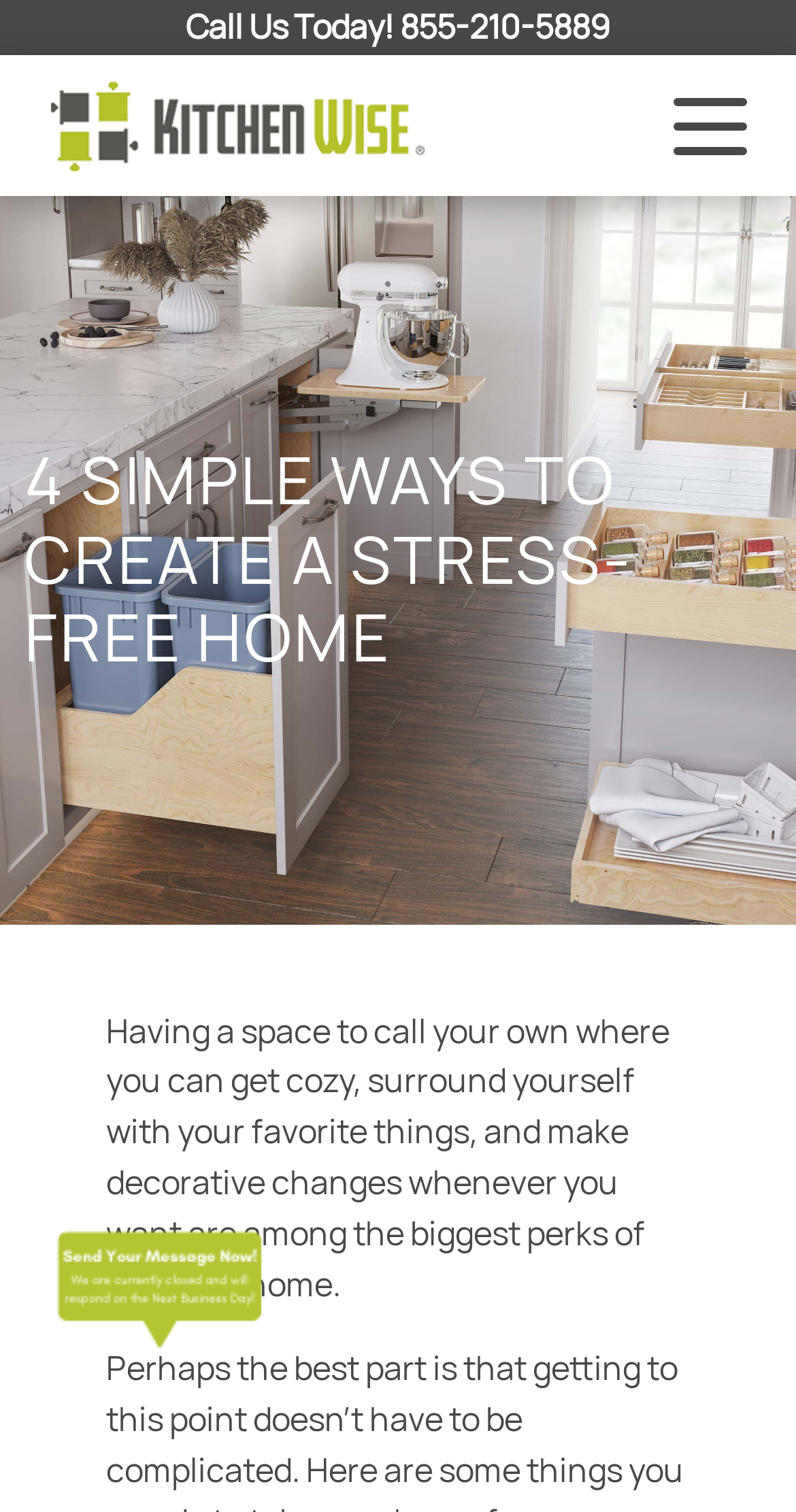Based on what you see in the screenshot, provide a thorough answer to this question: Is there a menu on the webpage?

I found the menu by looking at the link element with the text 'Menu' which is located near the top-right corner of the webpage.